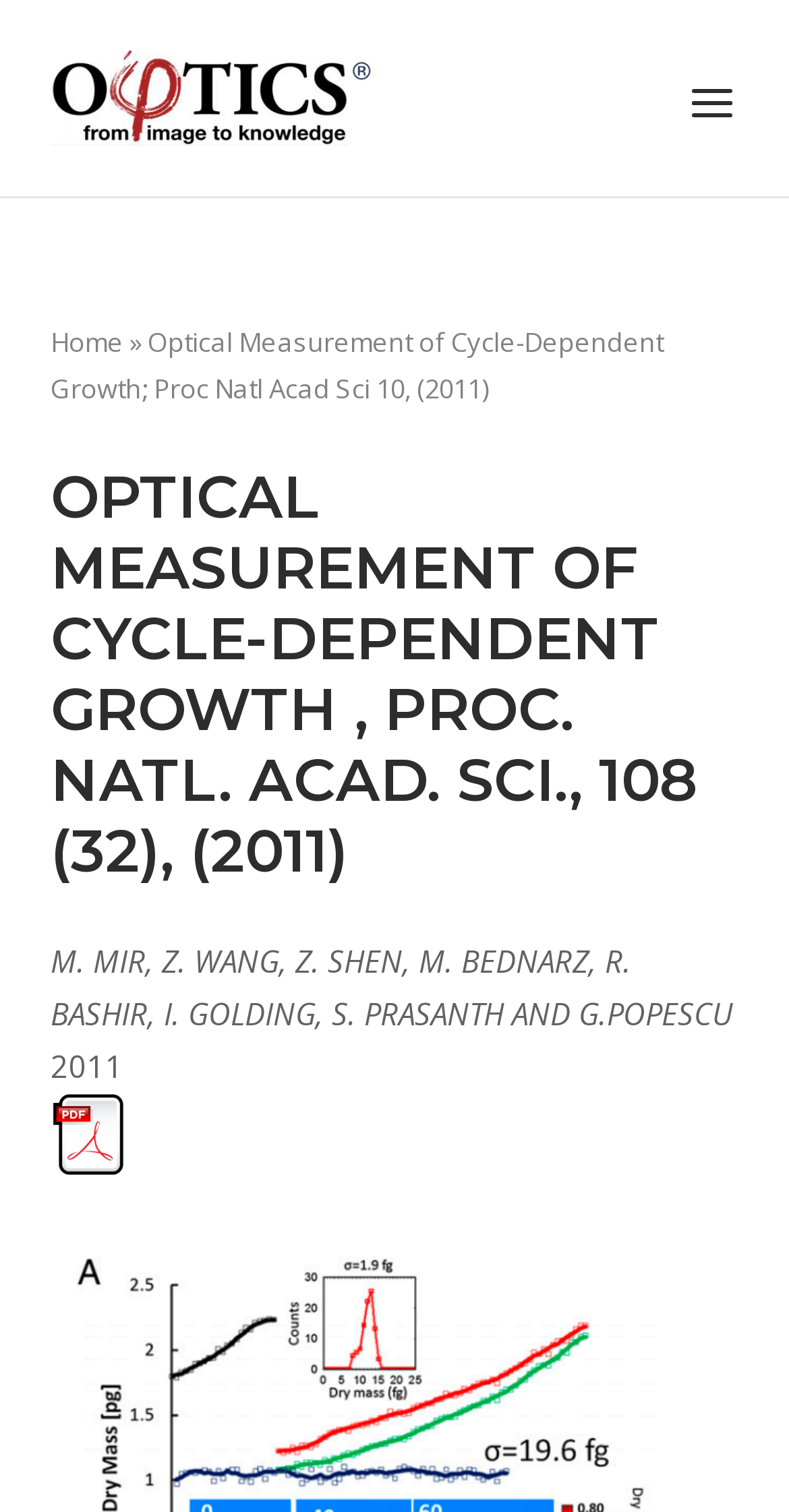Identify the webpage's primary heading and generate its text.

OPTICAL MEASUREMENT OF CYCLE-DEPENDENT GROWTH , PROC. NATL. ACAD. SCI., 108 (32), (2011)